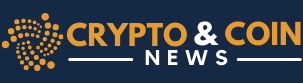Offer a thorough description of the image.

The image features the logo of "Crypto & Coin News," showcasing a modern and dynamic design that reflects the rapidly evolving landscape of cryptocurrency news. The logo incorporates a stylized graphic element, symbolizing digital networks or blockchain technology, alongside the bold, eye-catching text. "Crypto & Coin" is prominently displayed in vibrant orange, paired with a clean, professional font. The background is in a deep blue, providing a strong contrast that enhances visibility and impact. This branding effectively conveys the focus and authority of the news source within the cryptocurrency sector, appealing to both enthusiasts and professionals alike.